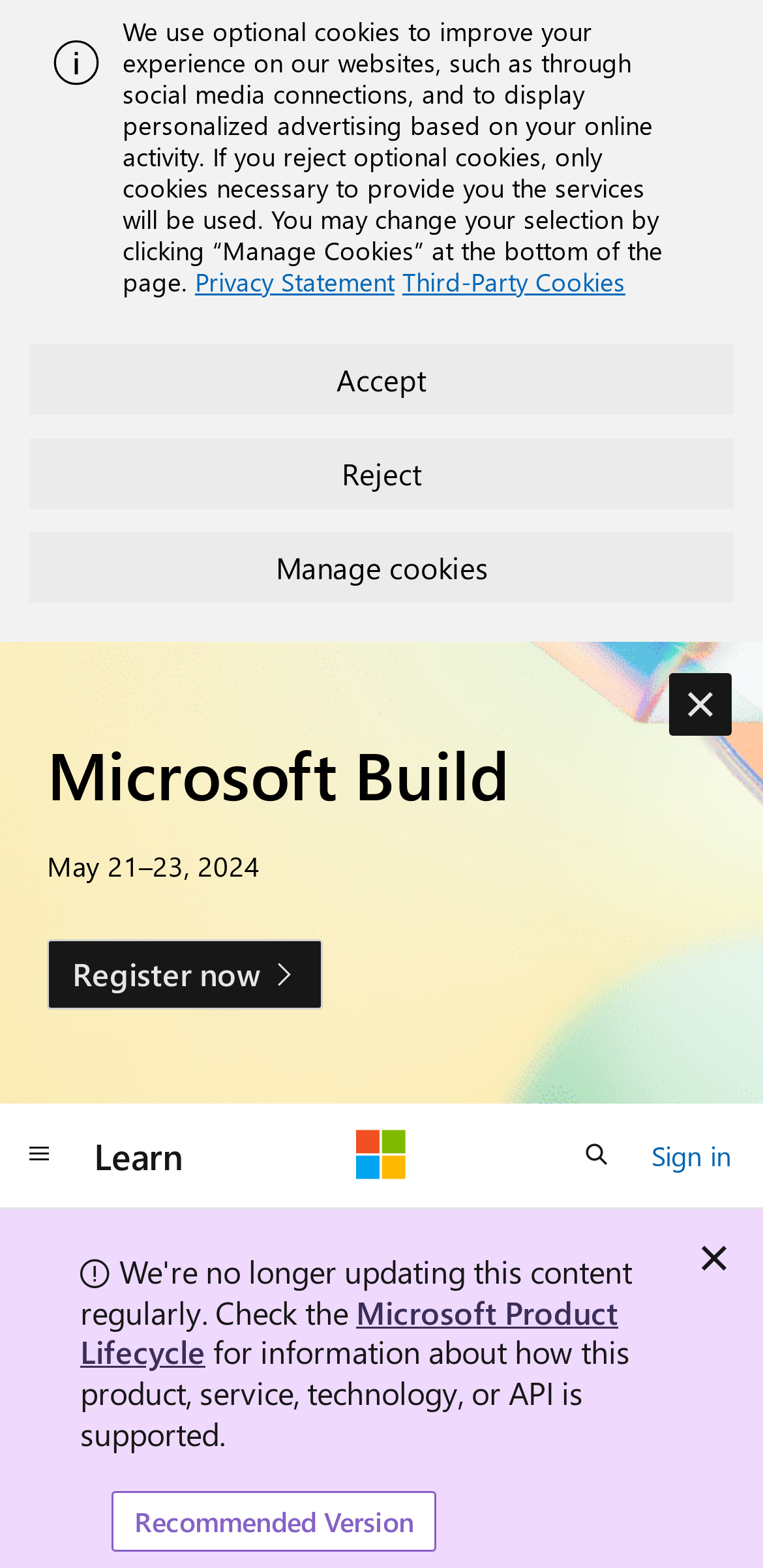Specify the bounding box coordinates of the element's area that should be clicked to execute the given instruction: "Learn more about Microsoft Product Lifecycle". The coordinates should be four float numbers between 0 and 1, i.e., [left, top, right, bottom].

[0.105, 0.823, 0.81, 0.875]